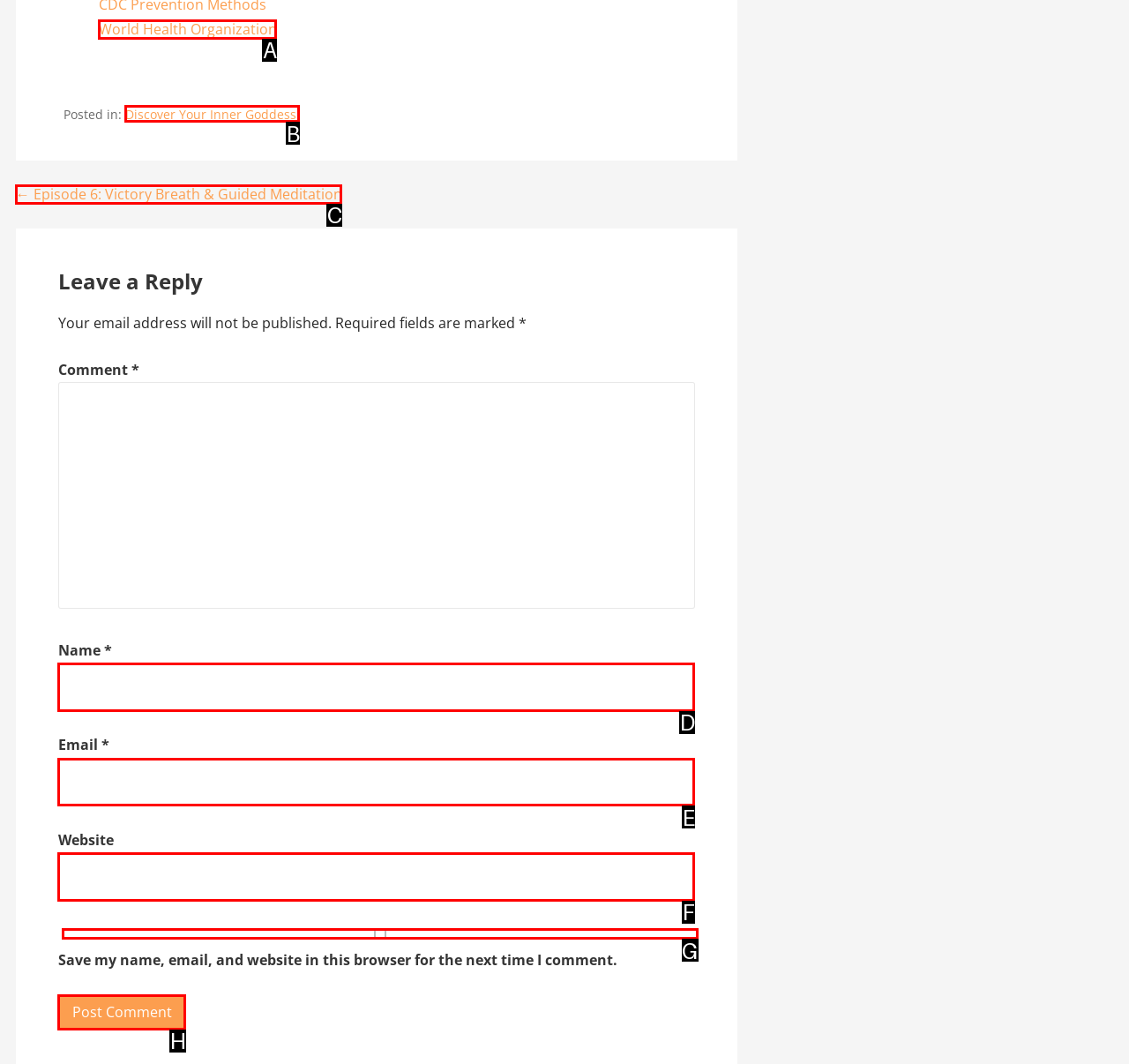Choose the letter that corresponds to the correct button to accomplish the task: Check the save my name checkbox
Reply with the letter of the correct selection only.

G